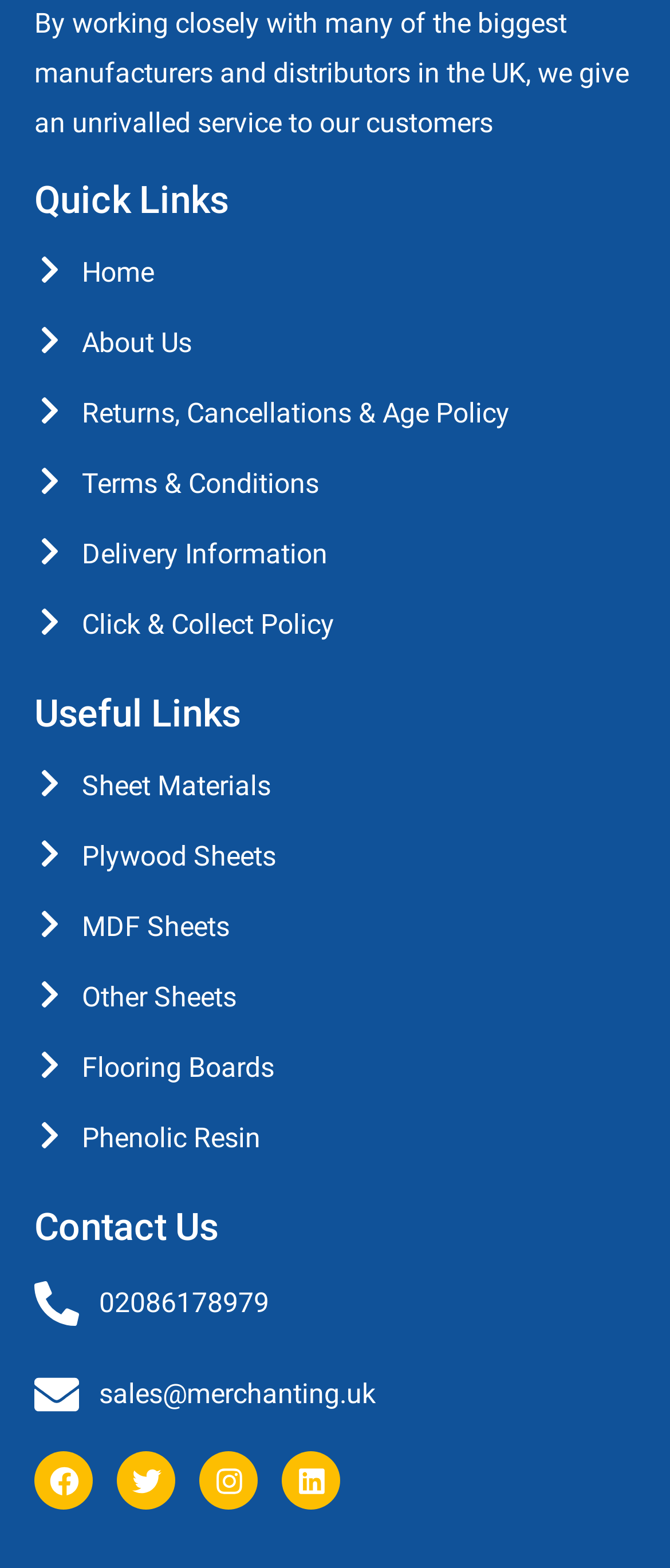Show the bounding box coordinates of the region that should be clicked to follow the instruction: "Click on Home."

[0.051, 0.162, 0.949, 0.187]